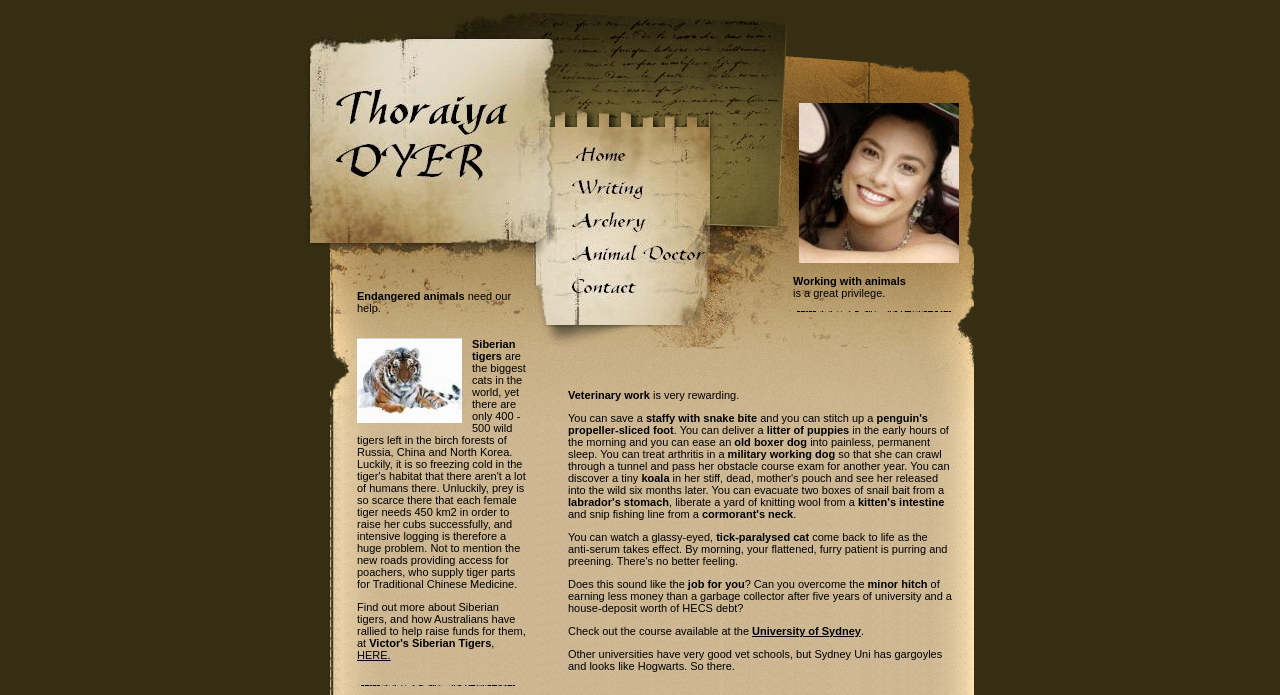Using the details in the image, give a detailed response to the question below:
What is the topic of the webpage?

Based on the webpage content, it appears that the topic of the webpage is about being an animal doctor, as it discusses the rewards of veterinary work and provides information about a course at the University of Sydney.